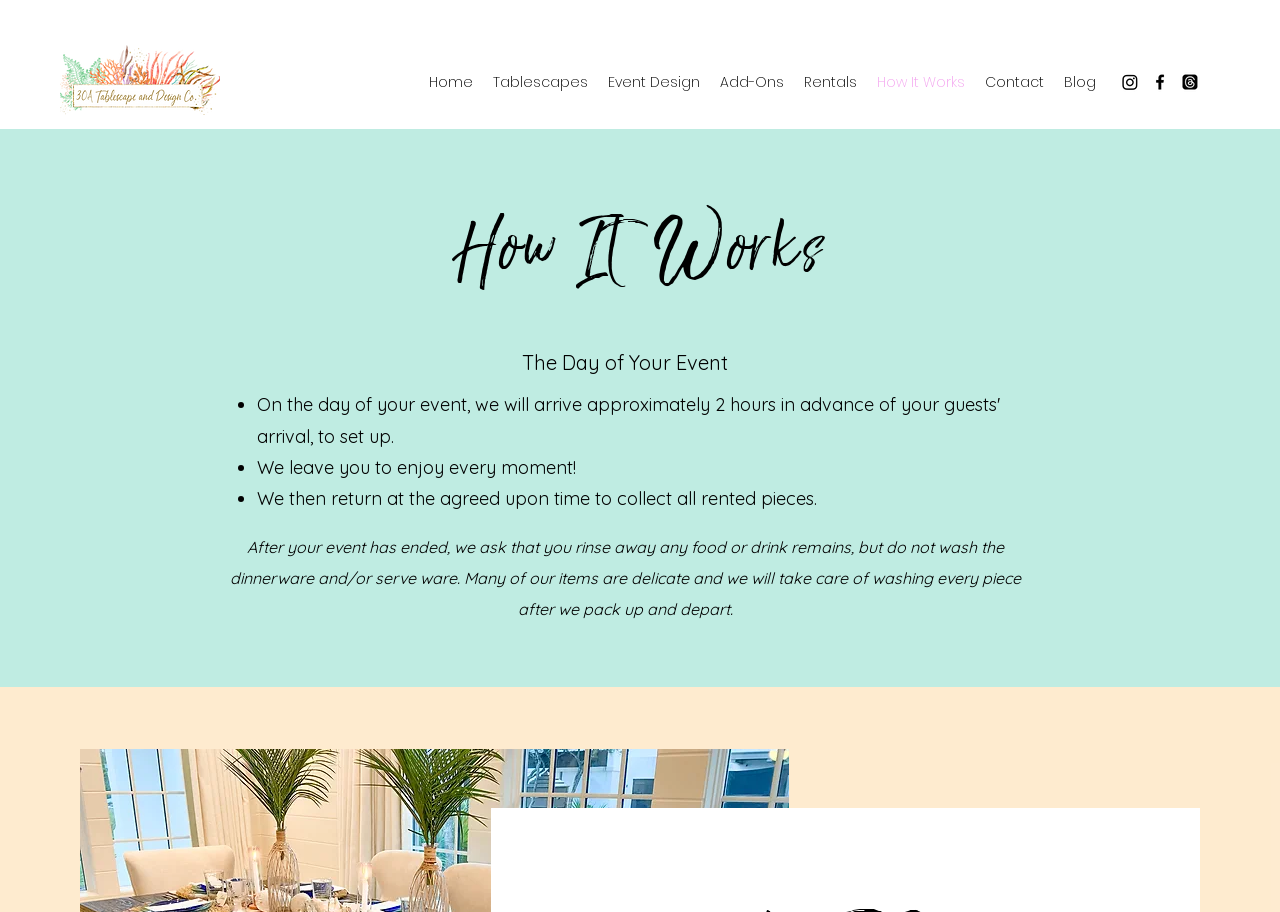Give a full account of the webpage's elements and their arrangement.

The webpage is about 30A Tablescape and Design Co, a company that provides event design and rental services. At the top left corner, there is a logo of the company, which is also a link to the homepage. Next to the logo, there is a navigation menu with links to different sections of the website, including Home, Tablescapes, Event Design, Add-Ons, Rentals, How It Works, Contact, and Blog.

On the top right corner, there is a social bar with links to the company's Instagram, Facebook, and Threads profiles, each represented by an icon.

Below the navigation menu, there is a heading that reads "How It Works". Underneath the heading, there is a section that explains the process of working with the company on the day of the event. The section is divided into three points, each marked with a bullet point. The first point states that the company will leave the client to enjoy every moment of the event. The second point explains that the company will return at an agreed-upon time to collect all rented pieces. The third point provides instructions on how to handle the rented items after the event, including rinsing away food and drink remains but not washing the dinnerware and/or serve ware.

Overall, the webpage provides information on how the company works and what clients can expect when working with them.